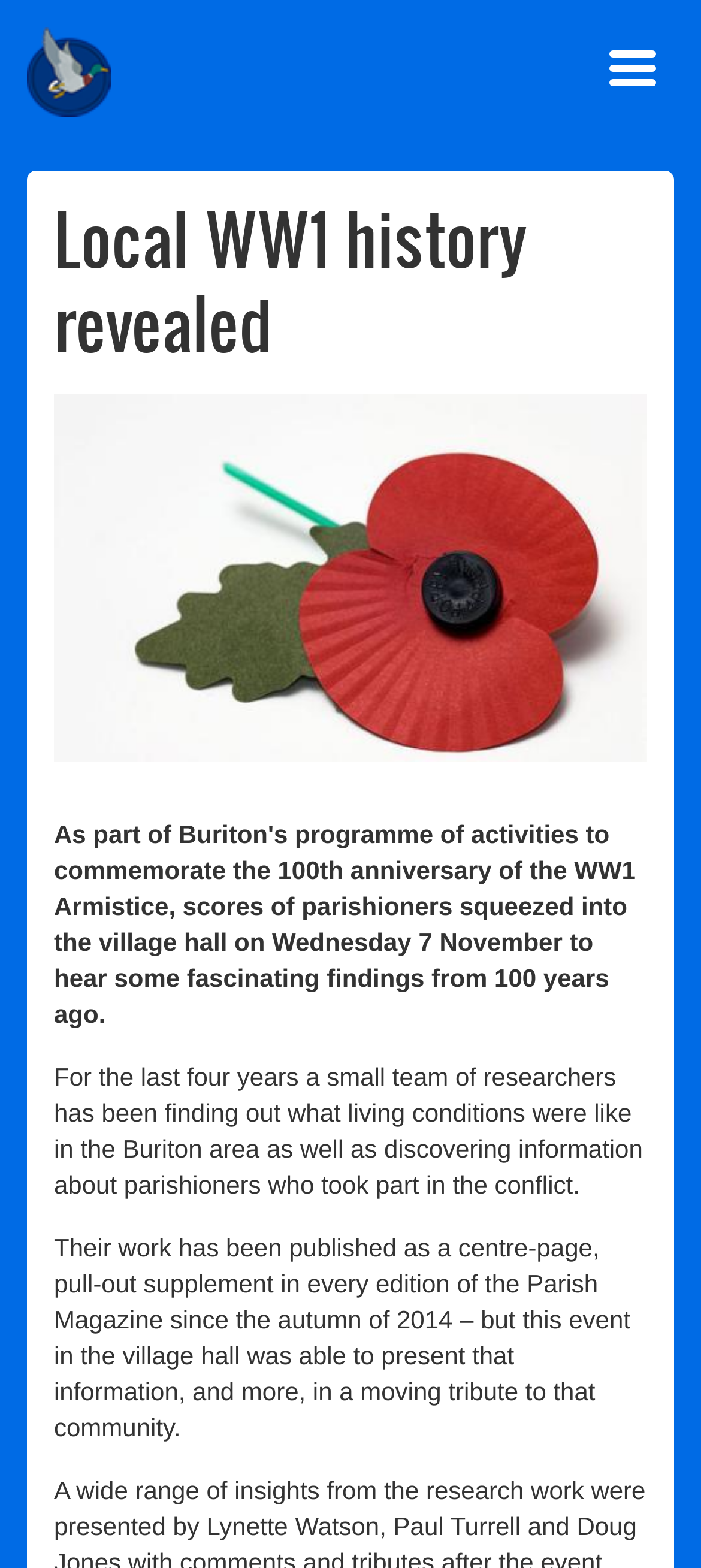What is the purpose of the event mentioned in the webpage?
Please give a detailed and elaborate explanation in response to the question.

According to the text 'Their work has been published as a centre-page, pull-out supplement in every edition of the Parish Magazine since the autumn of 2014 – but this event in the village hall was able to present that information, and more, in a moving tribute to that community.', the purpose of the event mentioned in the webpage is to pay tribute to the community.